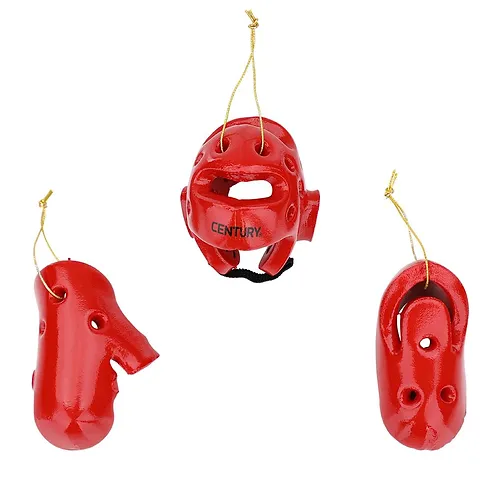How many pieces are in the Mini Sparring Gear Ornaments set? Based on the screenshot, please respond with a single word or phrase.

three